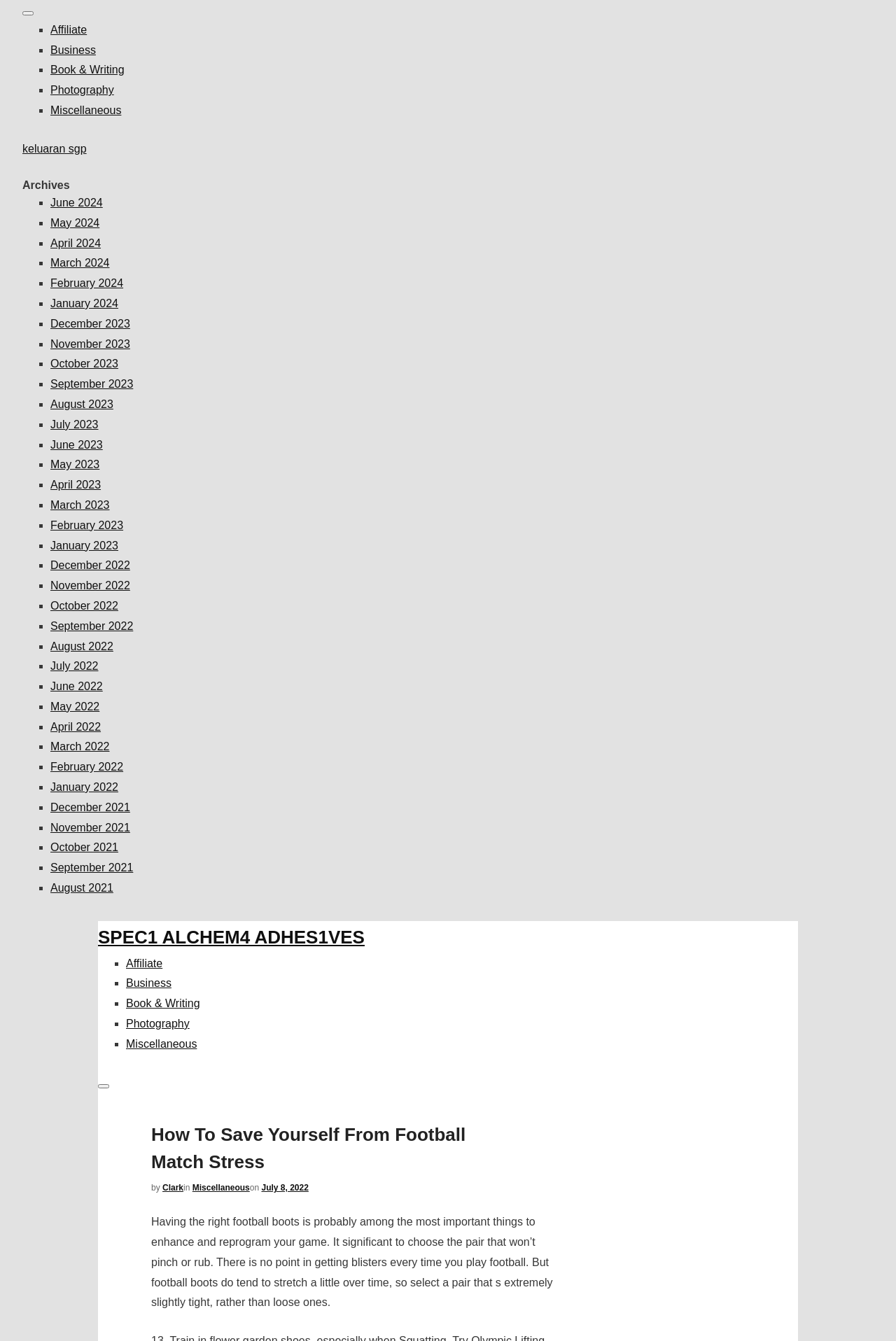Find the bounding box coordinates for the area that must be clicked to perform this action: "Go to June 2024".

[0.056, 0.147, 0.115, 0.156]